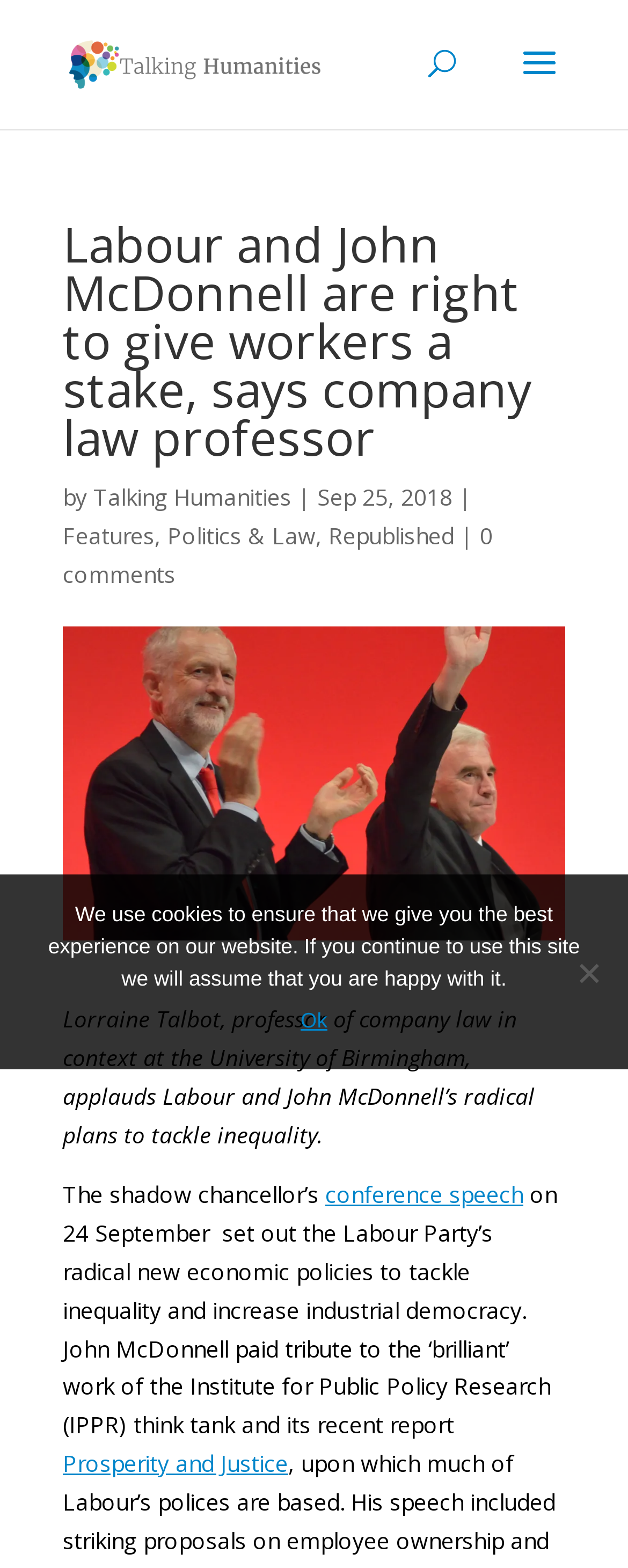Please locate the bounding box coordinates of the element that needs to be clicked to achieve the following instruction: "view the conference speech". The coordinates should be four float numbers between 0 and 1, i.e., [left, top, right, bottom].

[0.518, 0.752, 0.833, 0.772]